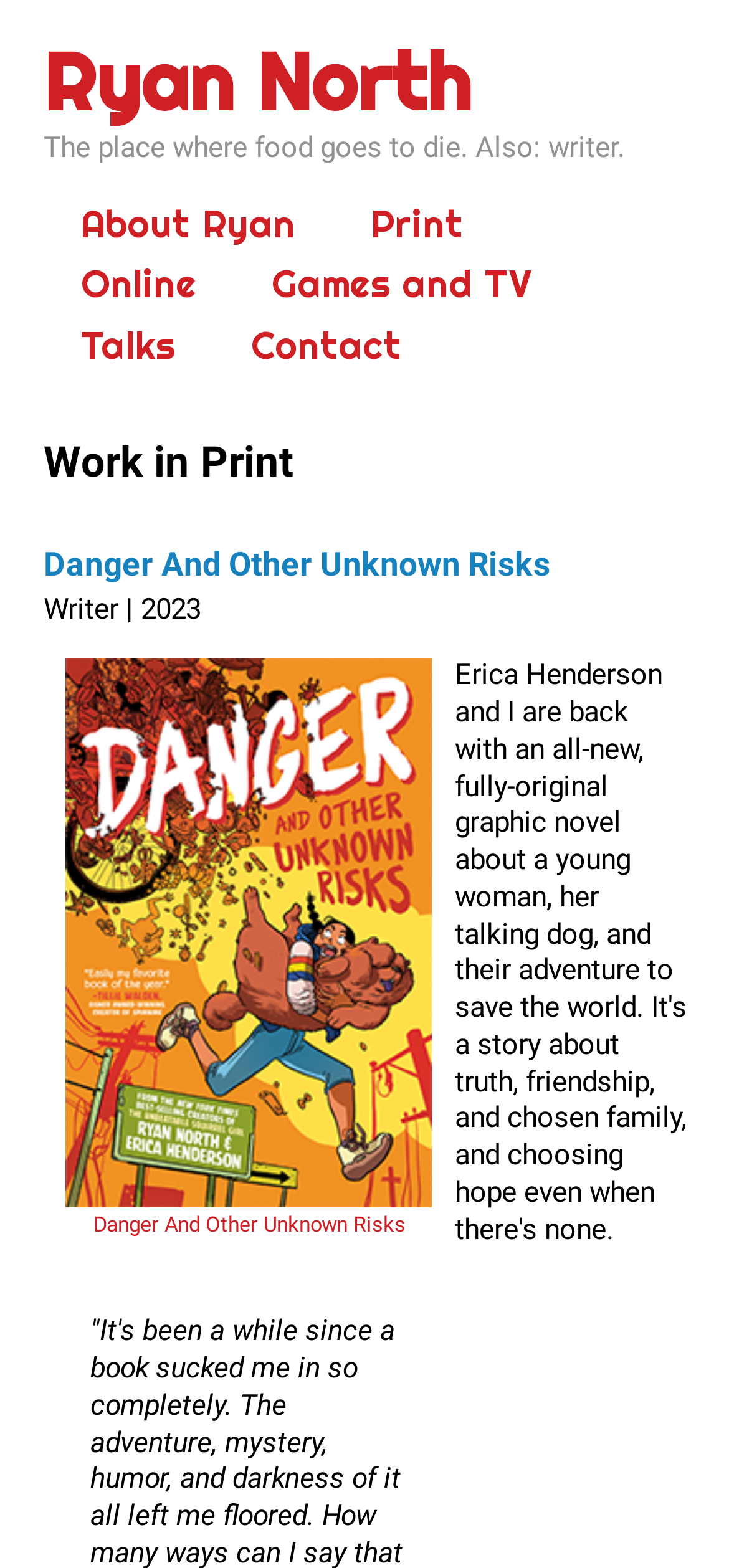Write a detailed summary of the webpage.

The webpage is titled "Ryan North's Print Work" and appears to be a personal website or portfolio for Ryan North, a writer. At the top of the page, there is a heading with Ryan North's name, followed by a link with the same text. Below this, there is a brief description of Ryan North, stating that he is a writer and referencing a humorous phrase about food.

The main navigation menu is located below this, with five links: "About Ryan", "Print", "Online", "Games and TV", and "Talks", followed by a "Contact" link. These links are arranged horizontally, with "About Ryan" and "Talks" on the left, "Print" and "Games and TV" in the center, and "Online" and "Contact" on the right.

Further down the page, there is a heading titled "Work in Print", followed by a subheading "Danger And Other Unknown Risks". Below this, there is a static text element indicating that Ryan North is the writer of this work, with a publication date of 2023. There is also a link to "Danger And Other Unknown Risks", which is accompanied by an image with the same title. The image is positioned below the link and takes up a significant portion of the page.